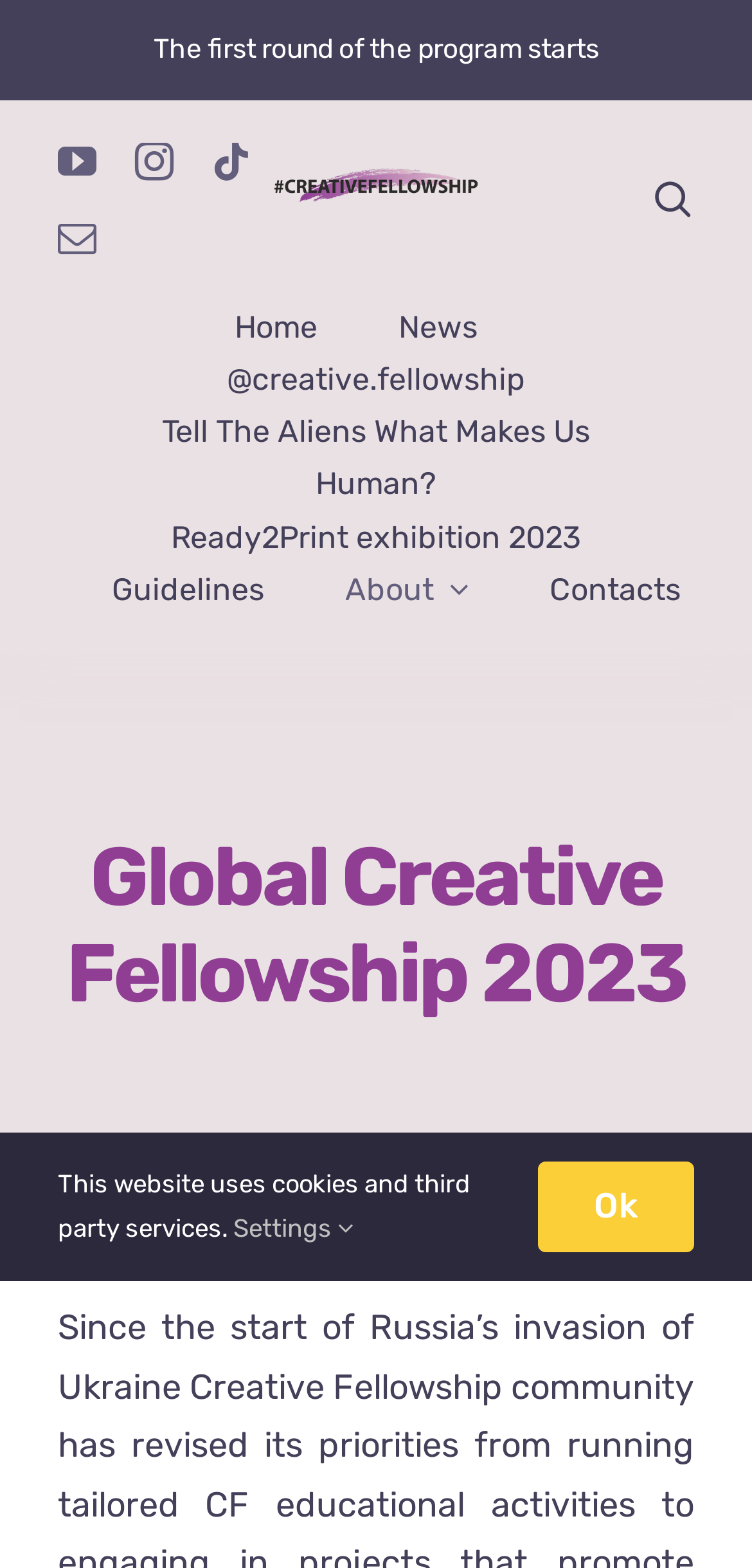Specify the bounding box coordinates of the area to click in order to follow the given instruction: "Open Instagram profile."

[0.179, 0.091, 0.231, 0.115]